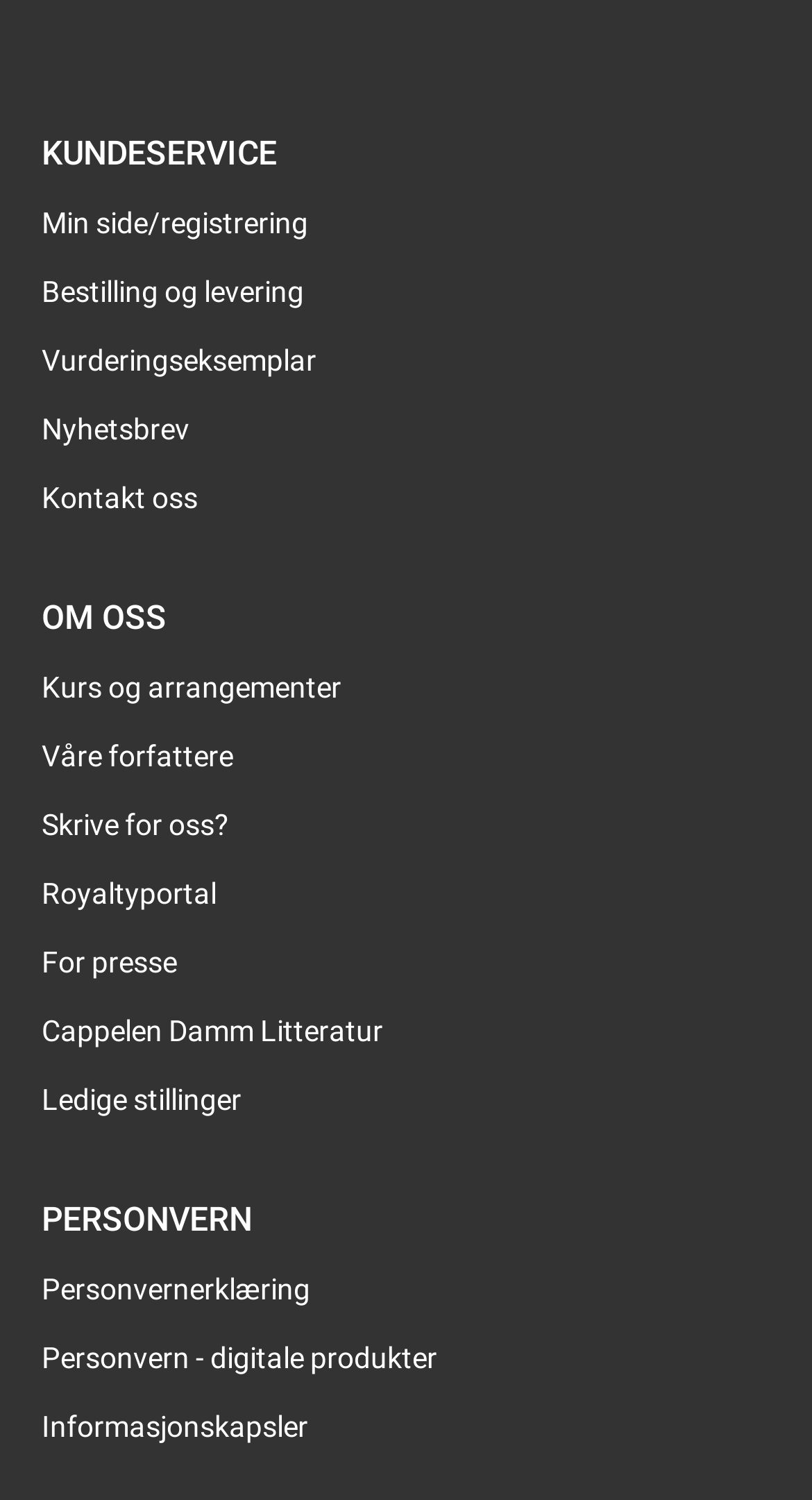Respond with a single word or phrase:
What is the purpose of the 'Kontakt oss' link?

Contact Us